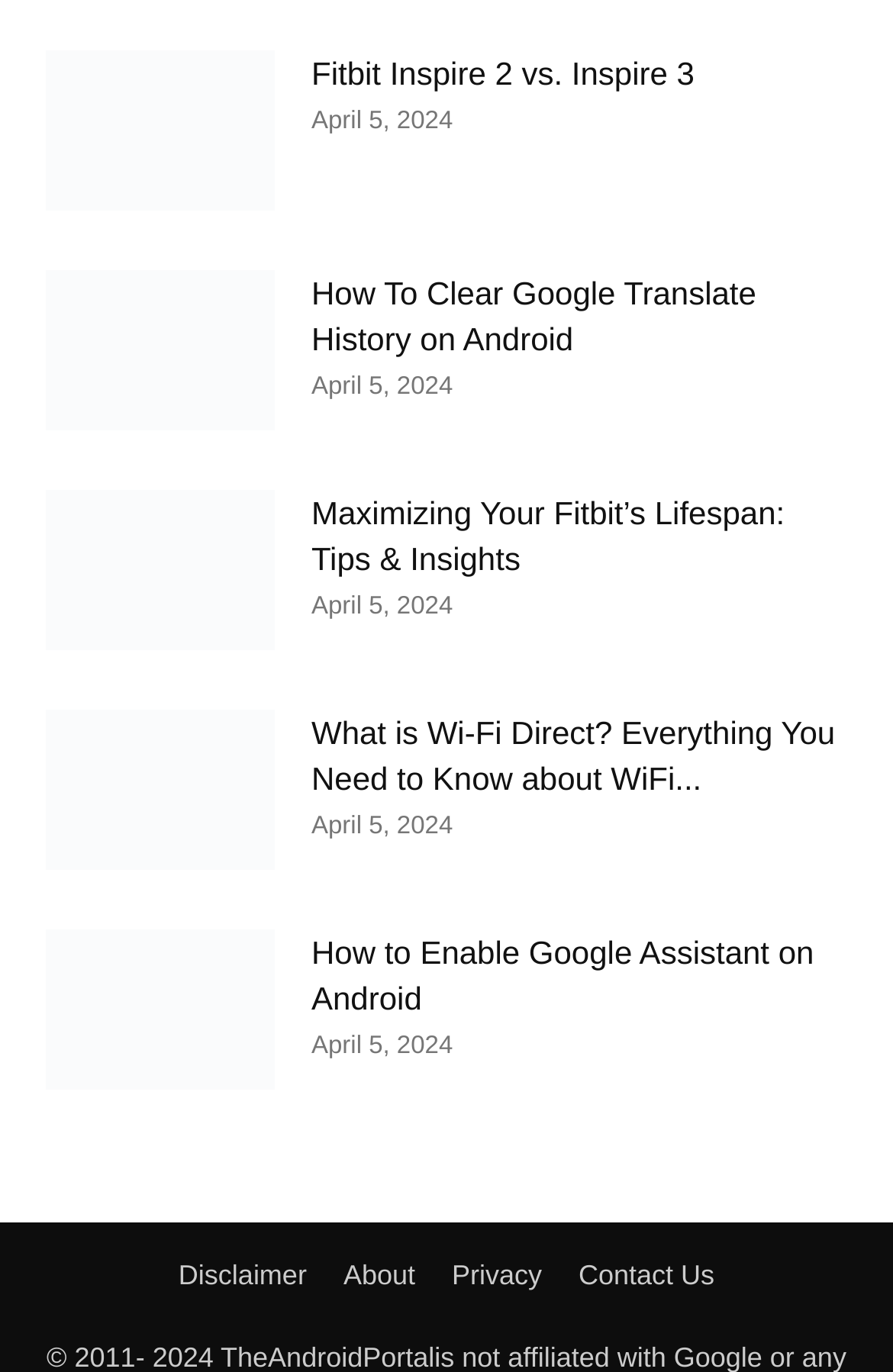Show the bounding box coordinates for the HTML element described as: "Contact Us".

[0.648, 0.914, 0.8, 0.944]